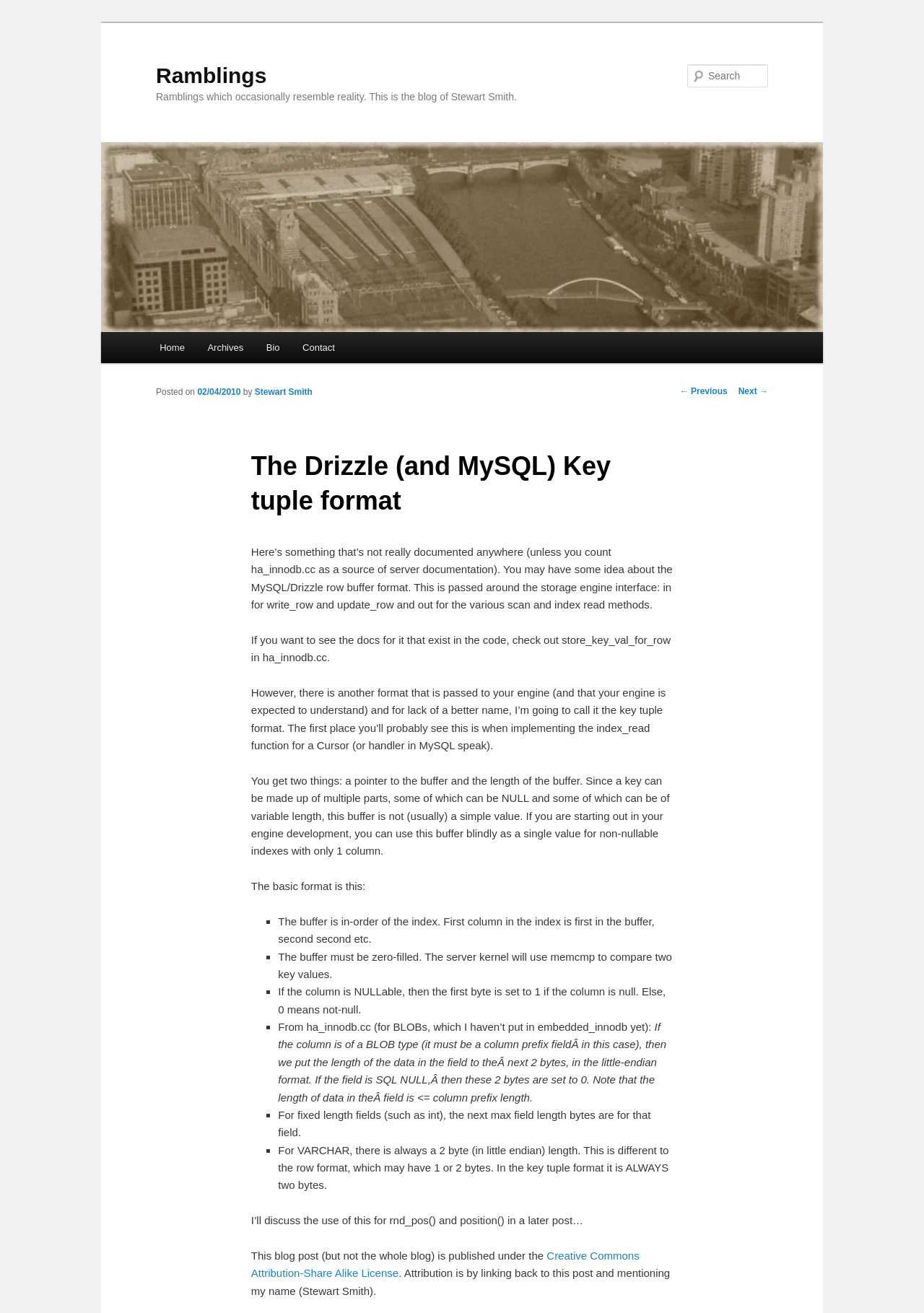Please determine the bounding box coordinates of the element to click on in order to accomplish the following task: "Contact the author". Ensure the coordinates are four float numbers ranging from 0 to 1, i.e., [left, top, right, bottom].

[0.315, 0.253, 0.375, 0.277]